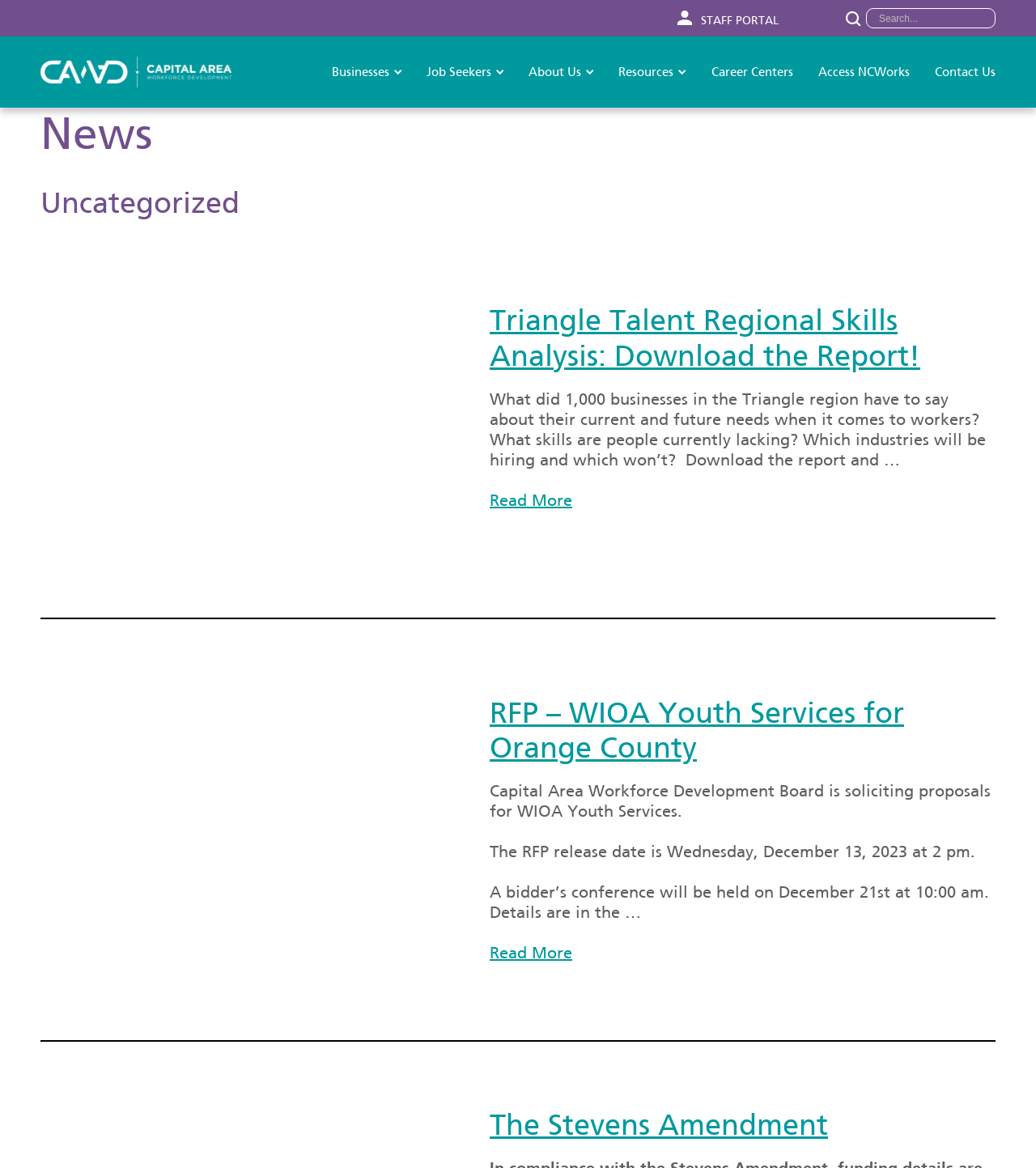Please indicate the bounding box coordinates for the clickable area to complete the following task: "Learn about RFP – WIOA Youth Services for Orange County". The coordinates should be specified as four float numbers between 0 and 1, i.e., [left, top, right, bottom].

[0.473, 0.808, 0.552, 0.824]